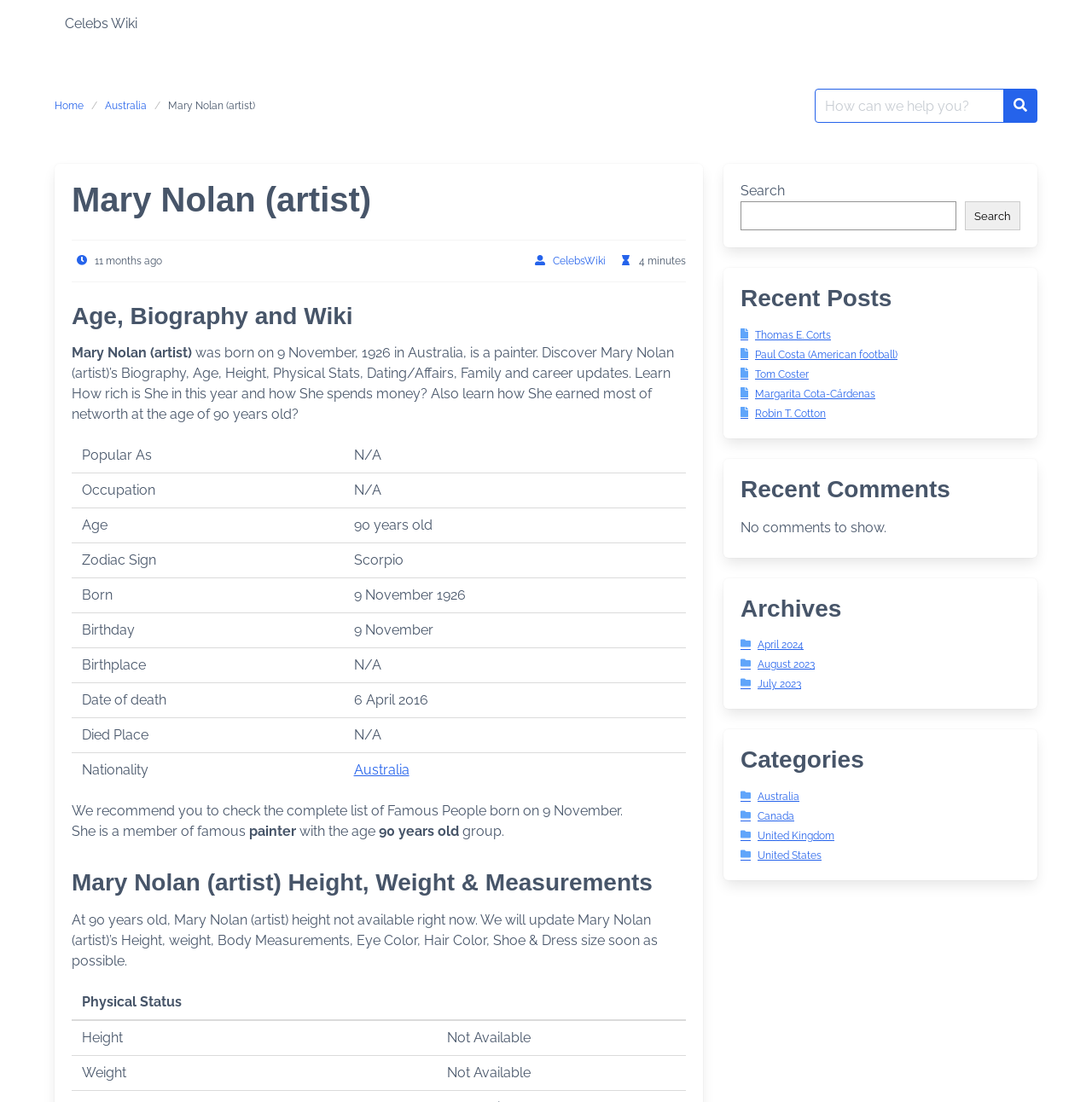Give a one-word or phrase response to the following question: How old was Mary Nolan when she died?

90 years old